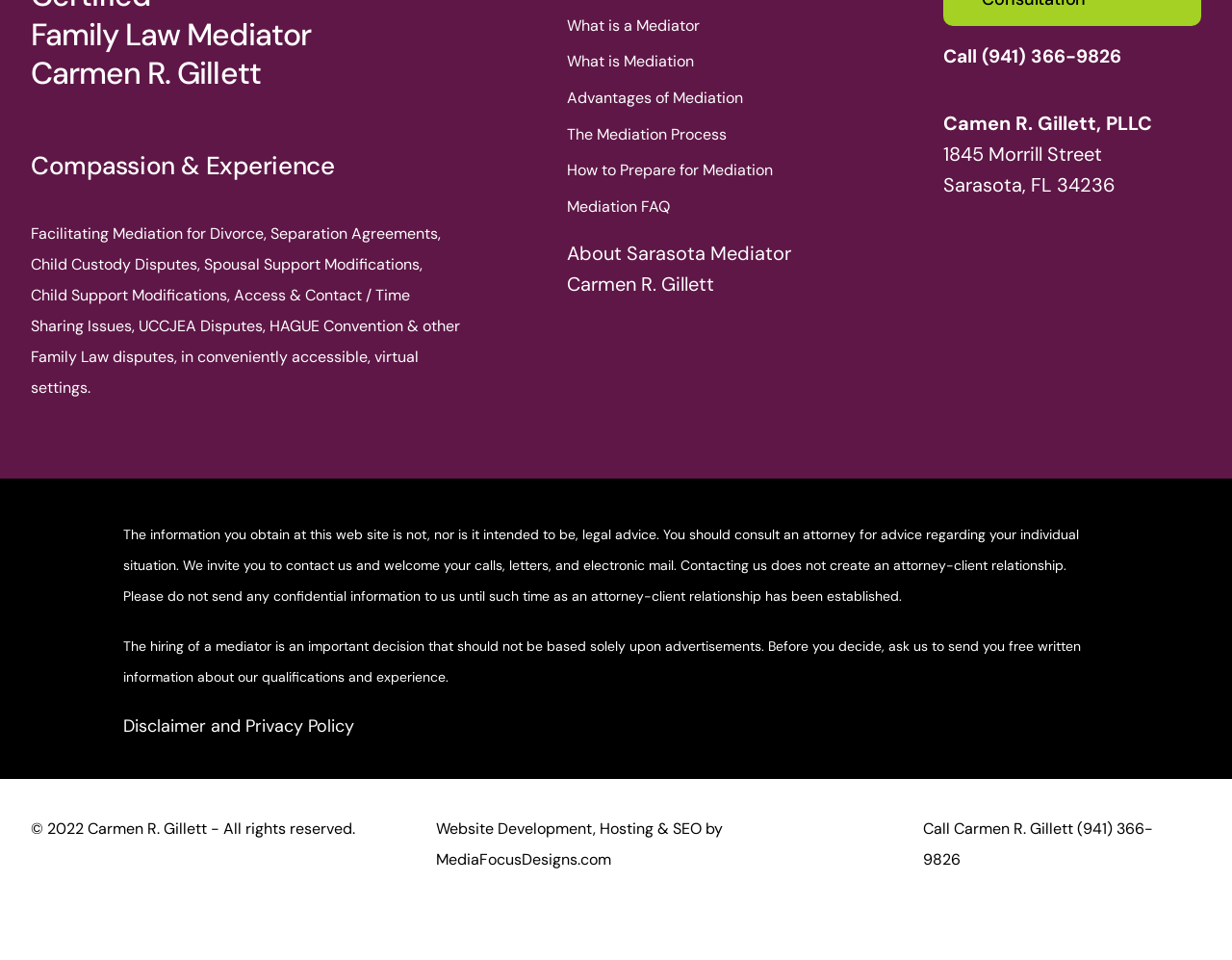Pinpoint the bounding box coordinates of the area that should be clicked to complete the following instruction: "Read about the advantages of mediation". The coordinates must be given as four float numbers between 0 and 1, i.e., [left, top, right, bottom].

[0.46, 0.089, 0.728, 0.115]